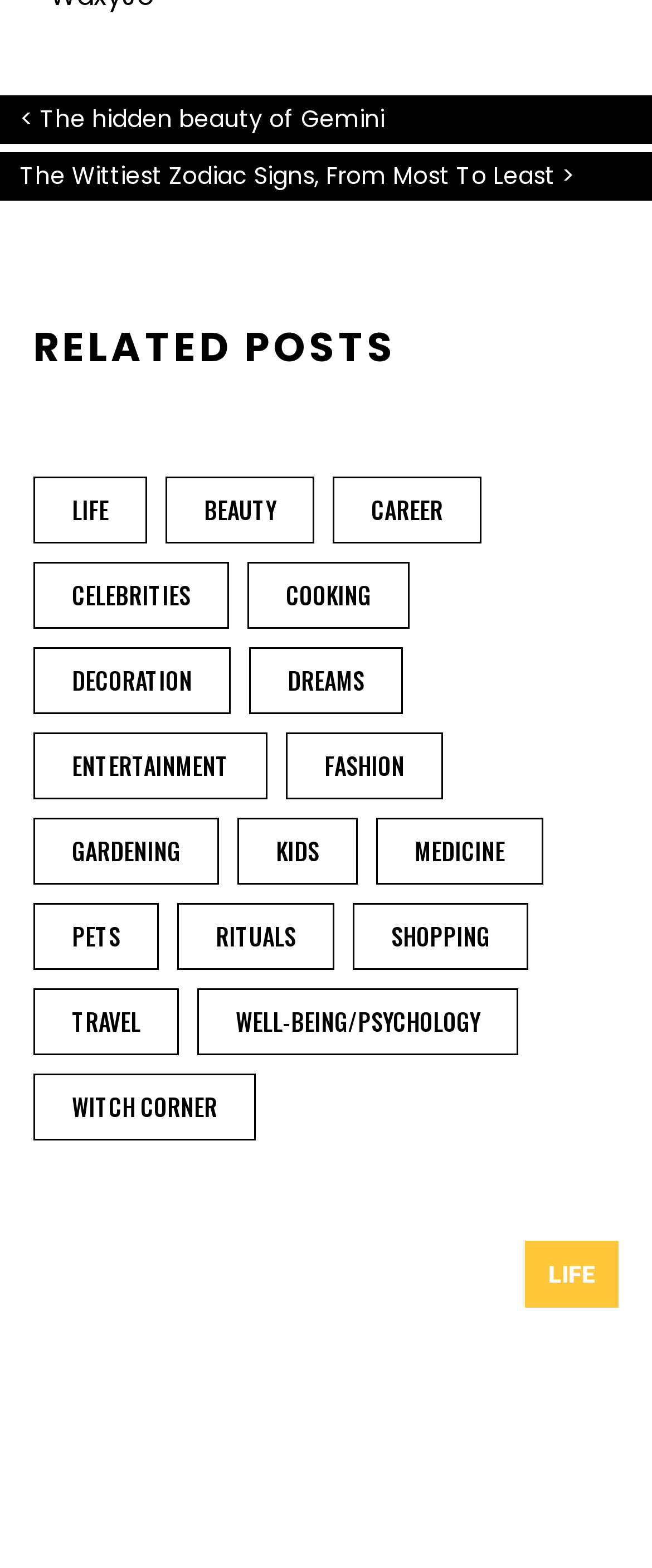Identify the bounding box coordinates for the region to click in order to carry out this instruction: "Explore the Wittiest Zodiac Signs". Provide the coordinates using four float numbers between 0 and 1, formatted as [left, top, right, bottom].

[0.0, 0.097, 1.0, 0.128]